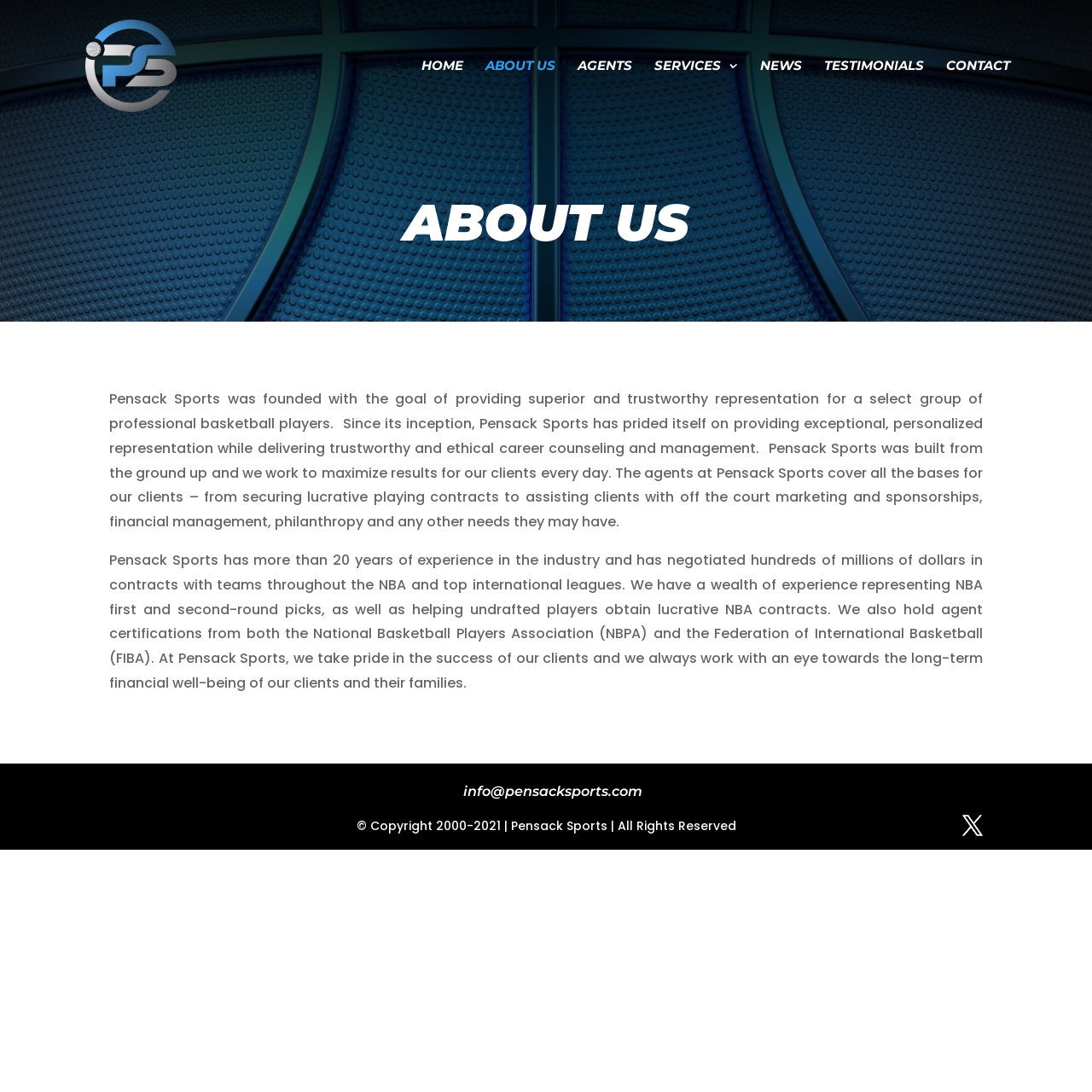Can you provide the bounding box coordinates for the element that should be clicked to implement the instruction: "contact us"?

[0.866, 0.055, 0.925, 0.12]